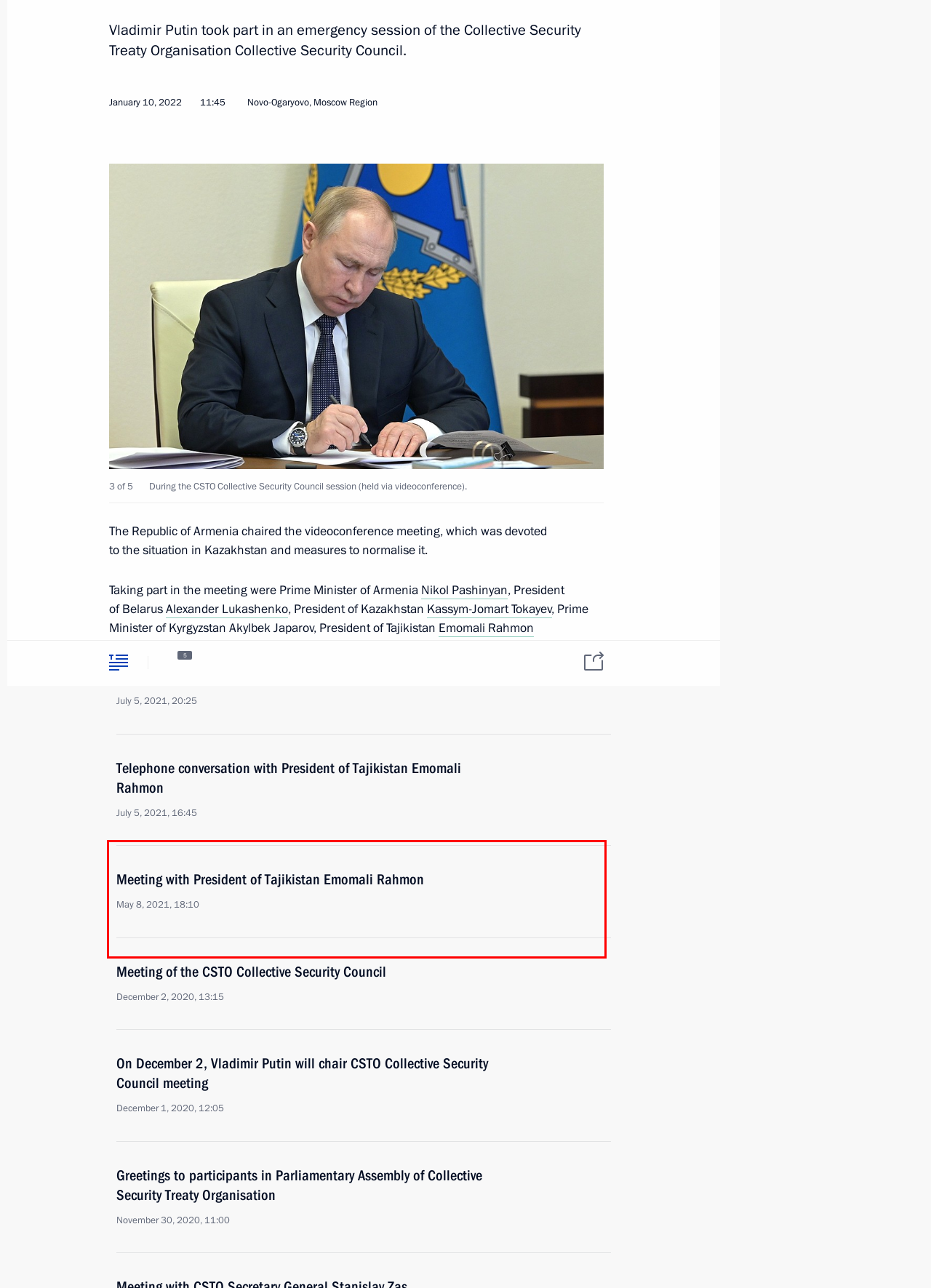You are presented with a screenshot containing a red rectangle. Extract the text found inside this red bounding box.

Given Kazakhstan’s official appeal and taking into consideration the tendency for rapid developments, as well as in view of an emerging threat to the country’s security, stability and sovereignty, in order to normalise the situation in Kazakhstan, the CSTO Collective Security Council has adopted a consensus decision to send peacekeepers to Kazakhstan for a limited period of time to guard strategically important facilities in line with the Collective Security Treaty, the CSTO Charter, and the CSTO Agreement on Peacekeeping Activities.